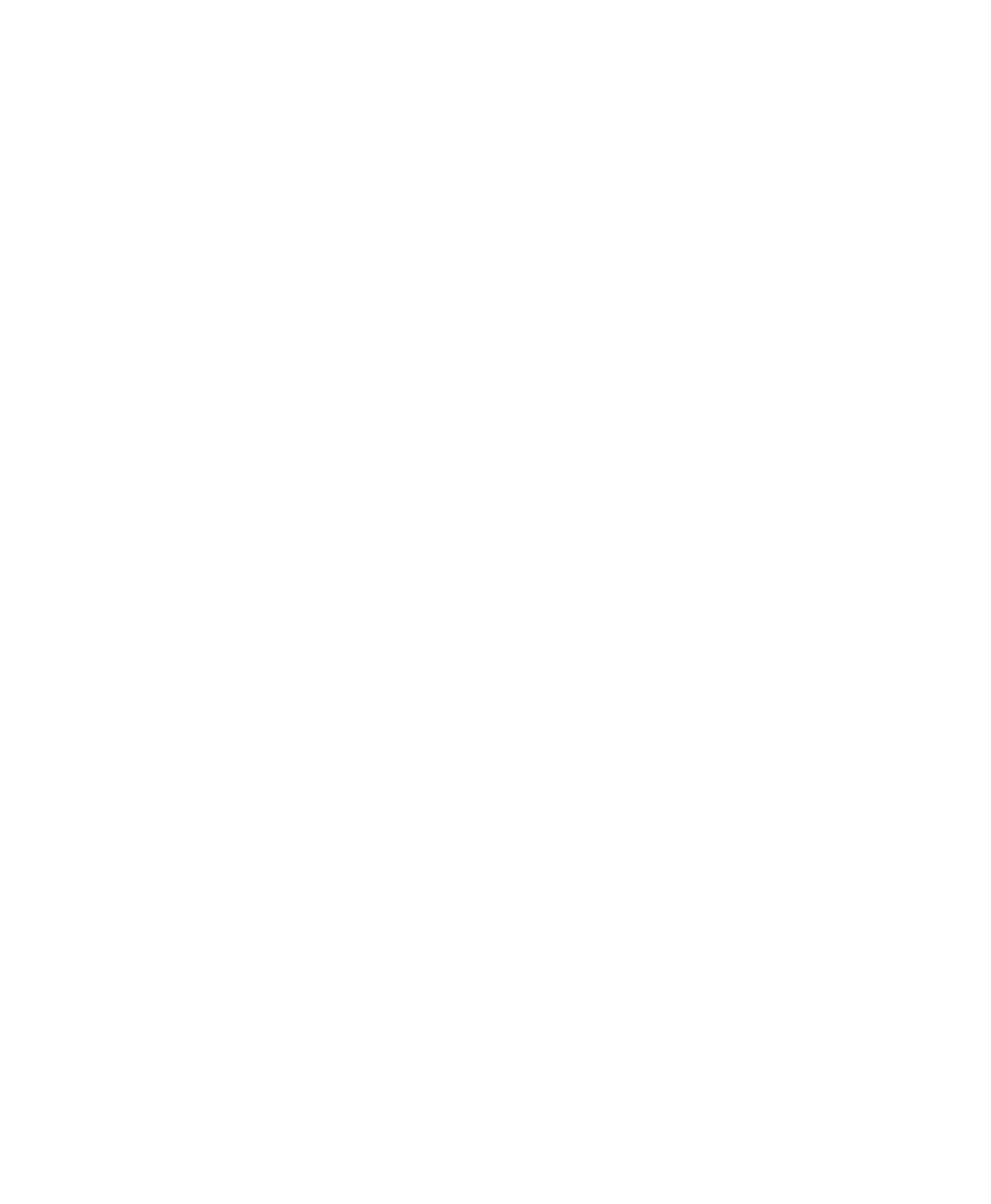Determine the bounding box for the UI element that matches this description: "2".

[0.415, 0.262, 0.503, 0.343]